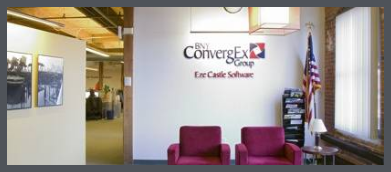Is the office space well-lit?
Using the image as a reference, answer with just one word or a short phrase.

Yes